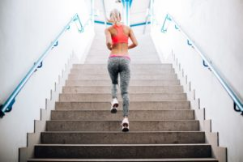Give a thorough description of the image, including any visible elements and their relationships.

An athlete ascends a set of stairs, showcasing the dynamic and vigorous nature of running as a popular form of exercise. Dressed in a vibrant red sports bra and patterned leggings, she exemplifies a commitment to fitness and endurance. The staircase, flanked by clean white walls and vibrant blue railings, serves as a motivating environment for her workout. This image captures the essence of an active lifestyle, aligning with discussions about common running injuries and tips for injury prevention as outlined in the article titled "Common Running Injuries And How To Treat Them."